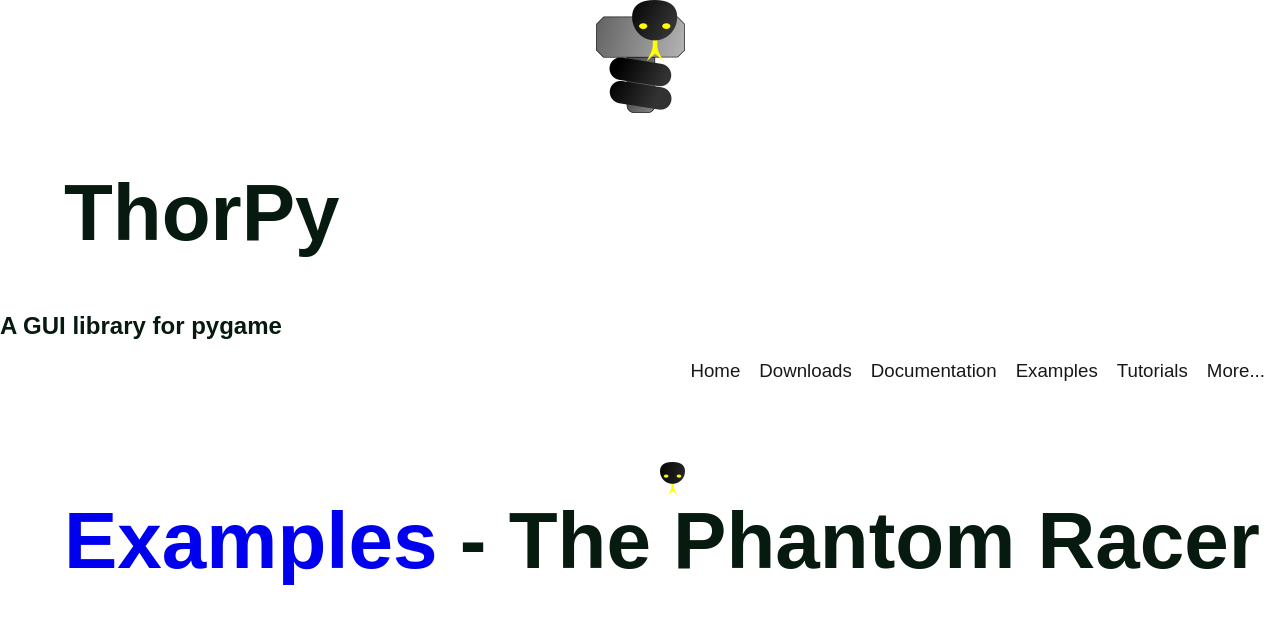Generate a comprehensive description of the webpage.

The webpage is titled "ThorPy" and features a logo image at the top left corner, which is a clickable link. Below the logo, there is a heading that reads "ThorPy" in a prominent font size. 

Next to the logo, there is a subtitle that describes ThorPy as "A GUI library for pygame". 

The top navigation menu is located below the subtitle, consisting of six links: "Home", "Downloads", "Documentation", "Examples", "Tutorials", and "More...". These links are aligned horizontally and take up the entire width of the page.

Further down the page, there is a section dedicated to examples, with a heading that reads "Examples - The Phantom Racer". This section features a small image on the right side, accompanied by a link to "Examples" on the left side.